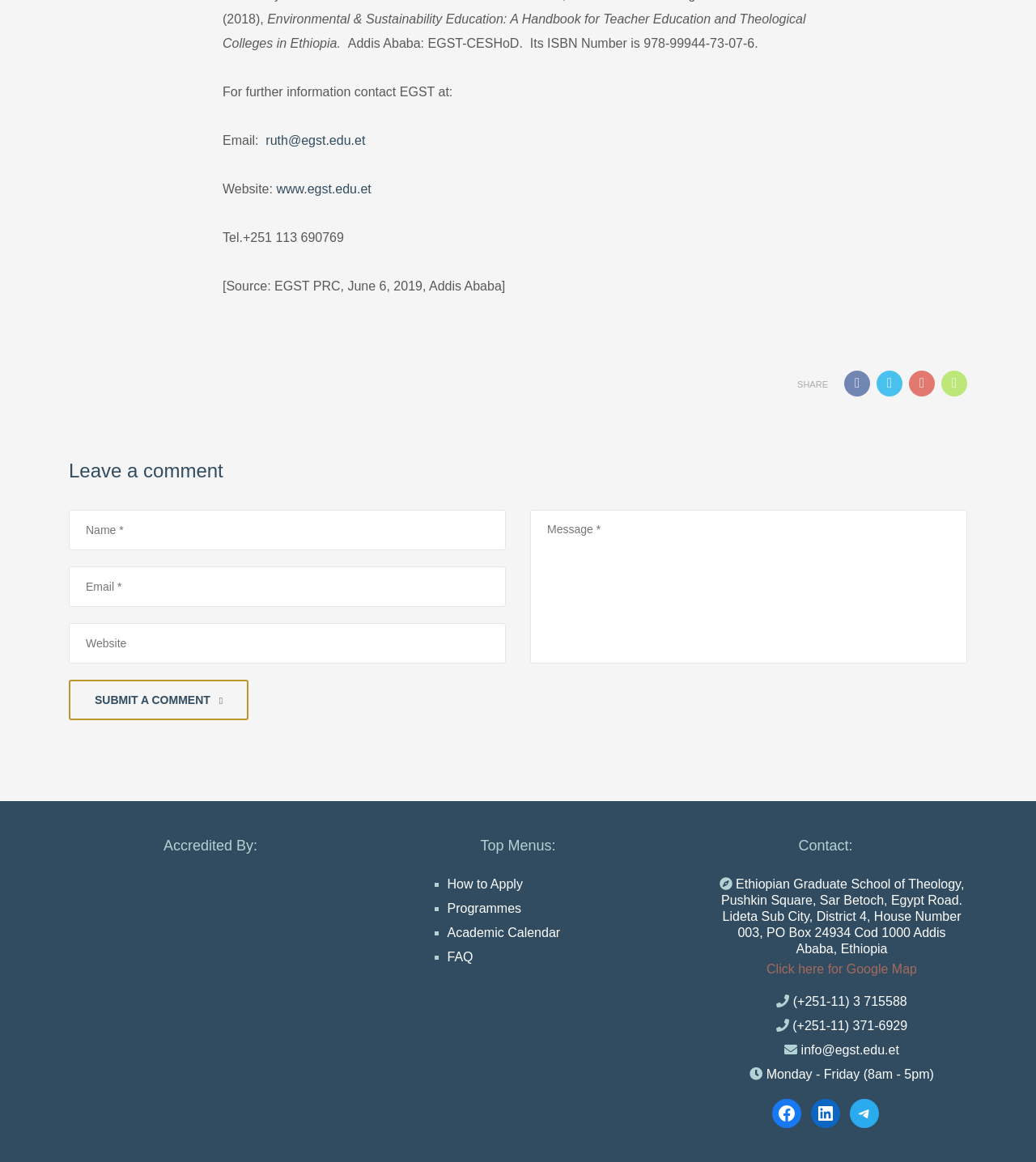Please provide the bounding box coordinates for the element that needs to be clicked to perform the following instruction: "Enter your email address". The coordinates should be given as four float numbers between 0 and 1, i.e., [left, top, right, bottom].

[0.066, 0.488, 0.488, 0.522]